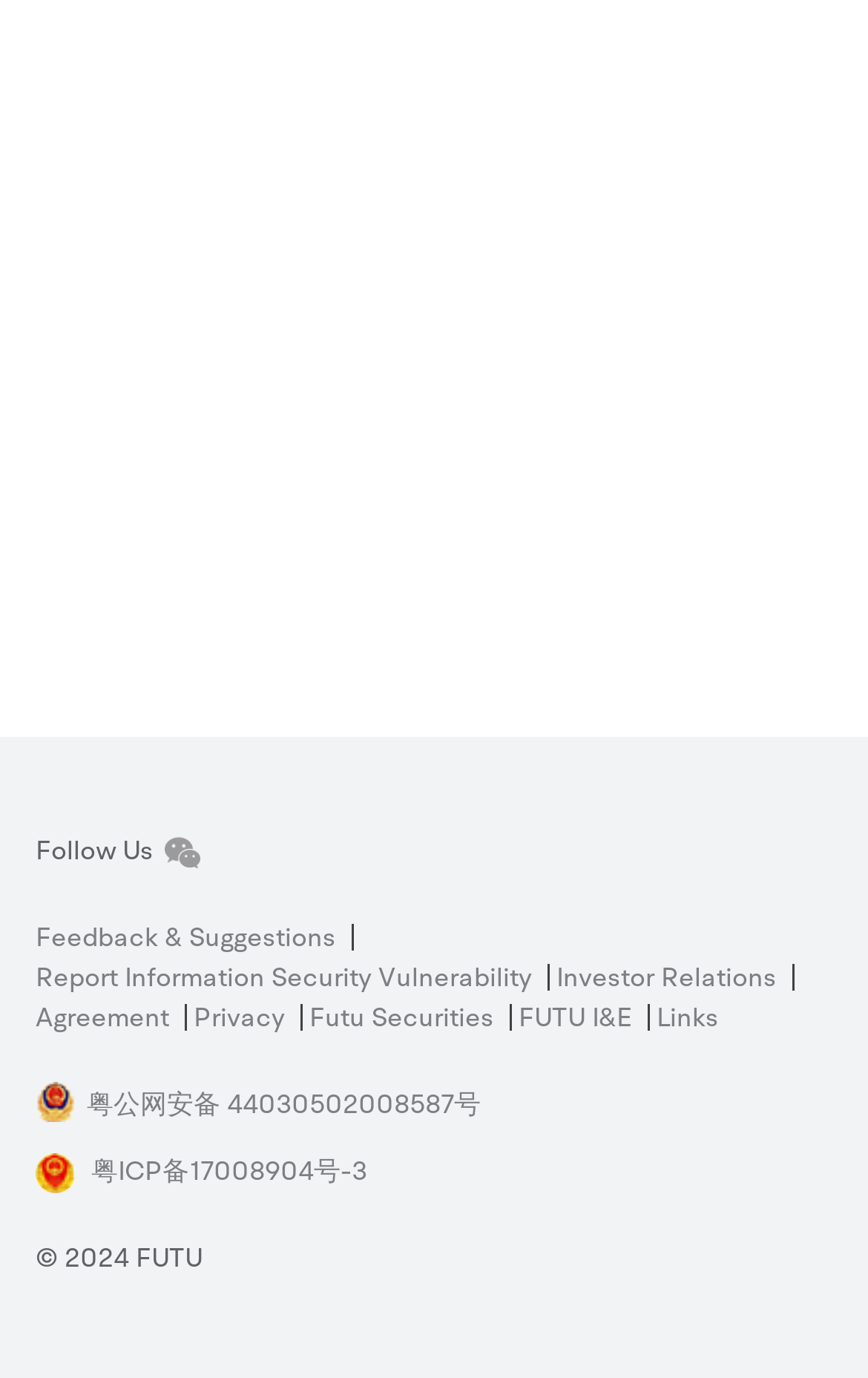From the element description: "Feedback & Suggestions", extract the bounding box coordinates of the UI element. The coordinates should be expressed as four float numbers between 0 and 1, in the order [left, top, right, bottom].

[0.041, 0.67, 0.408, 0.69]